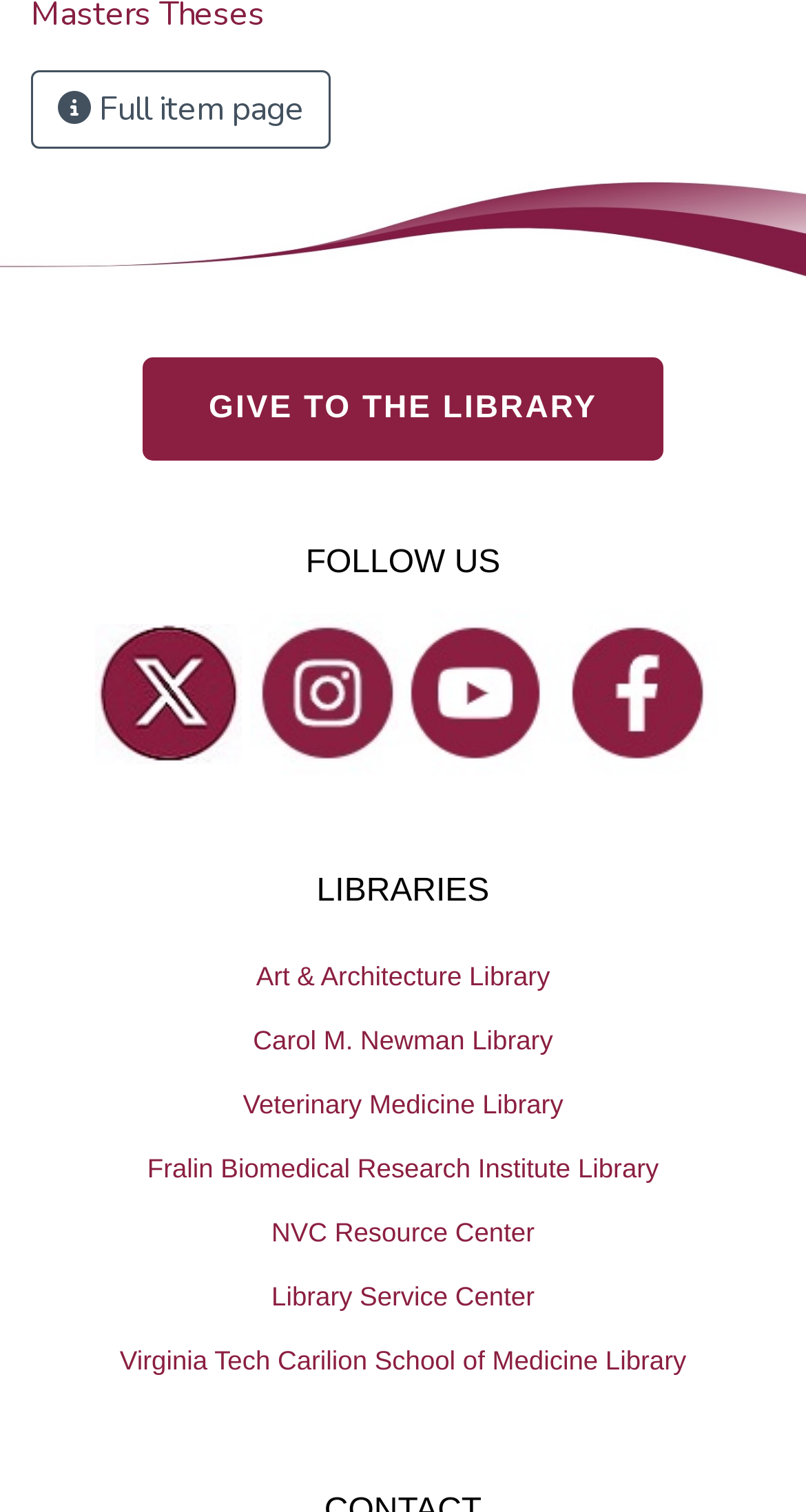What is the name of the last library listed?
Look at the image and answer the question using a single word or phrase.

Virginia Tech Carilion School of Medicine Library